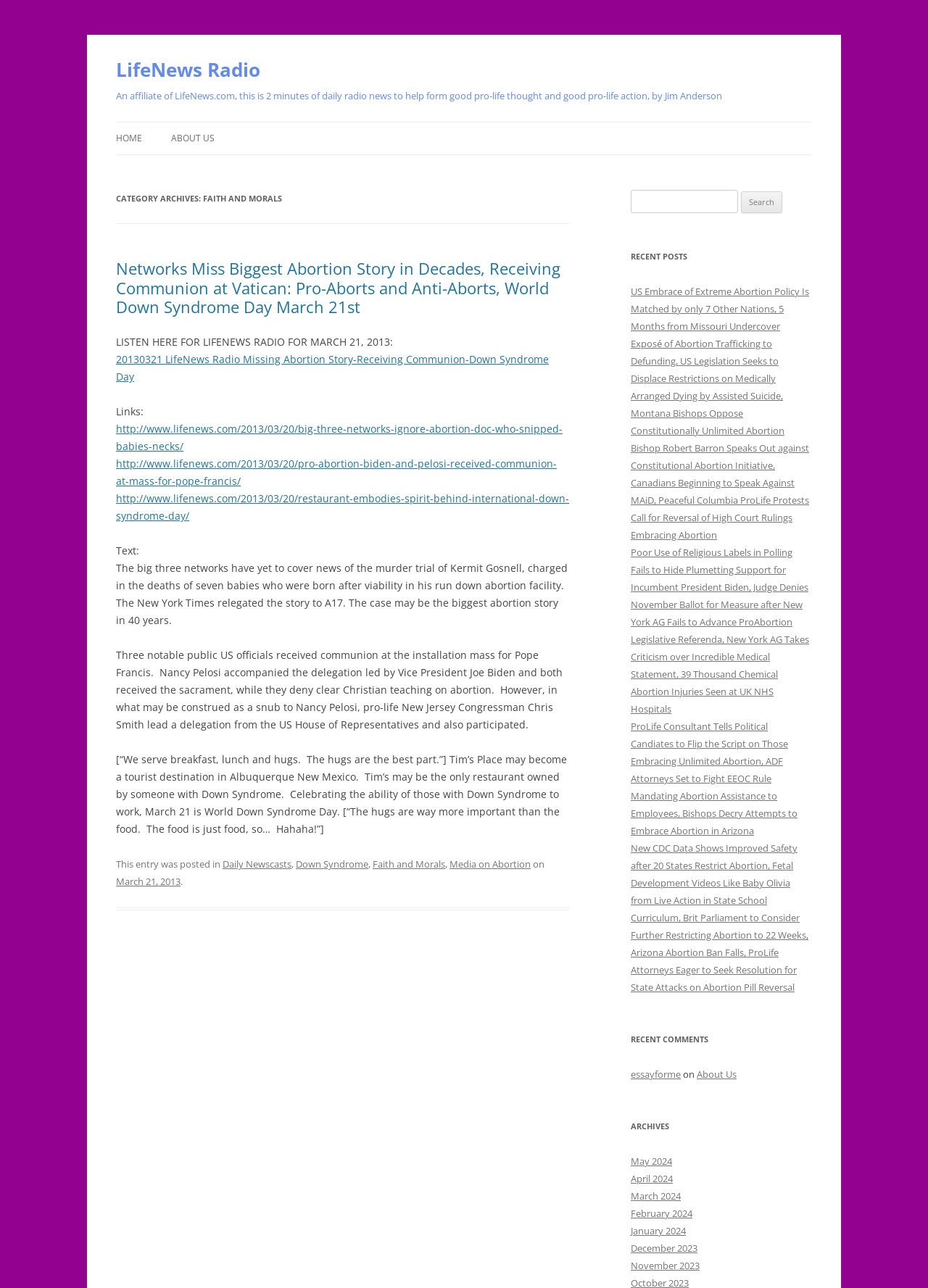Please determine the bounding box coordinates of the element's region to click in order to carry out the following instruction: "View recent posts". The coordinates should be four float numbers between 0 and 1, i.e., [left, top, right, bottom].

[0.68, 0.193, 0.875, 0.206]